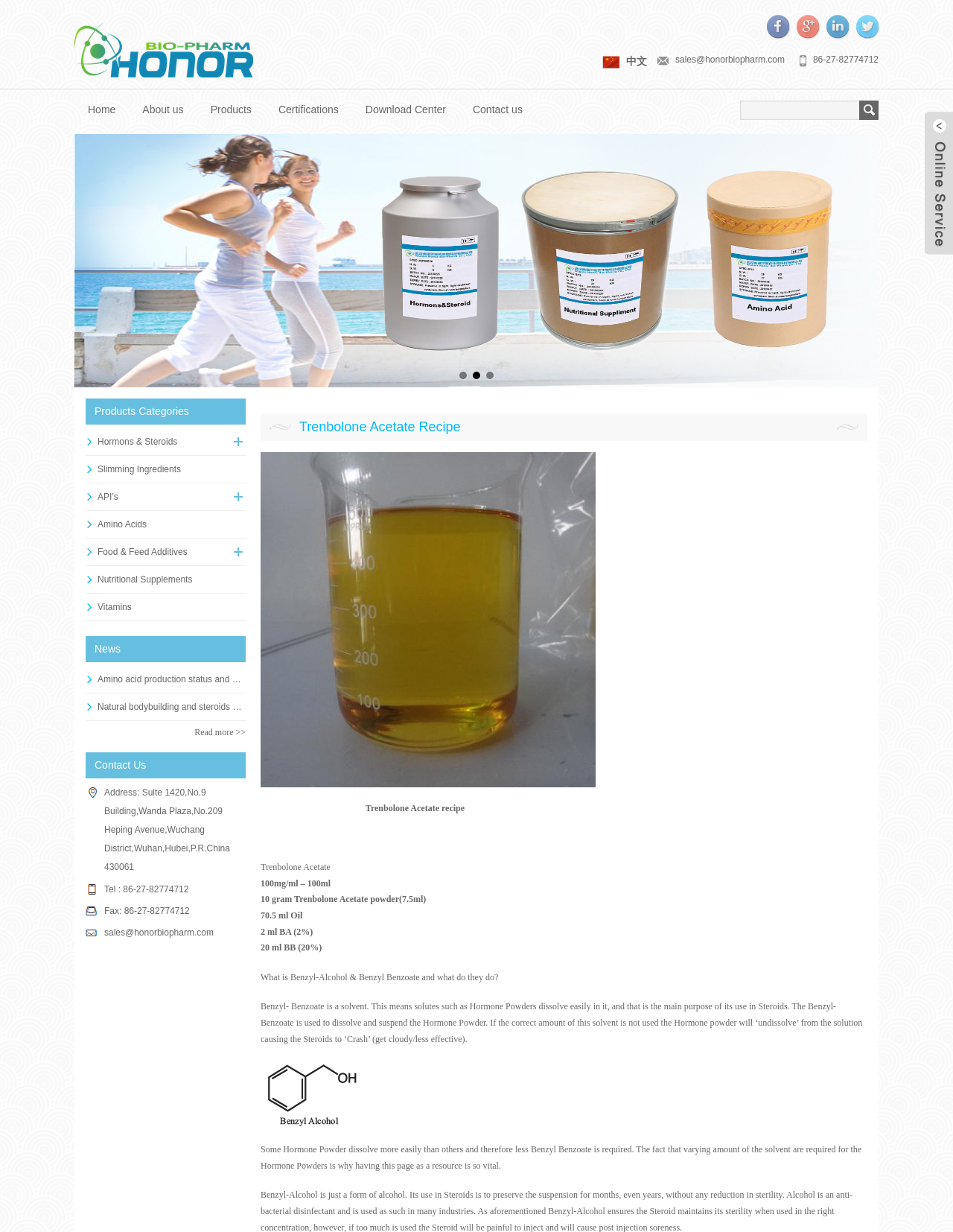Refer to the element description Home and identify the corresponding bounding box in the screenshot. Format the coordinates as (top-left x, top-left y, bottom-right x, bottom-right y) with values in the range of 0 to 1.

[0.078, 0.073, 0.135, 0.106]